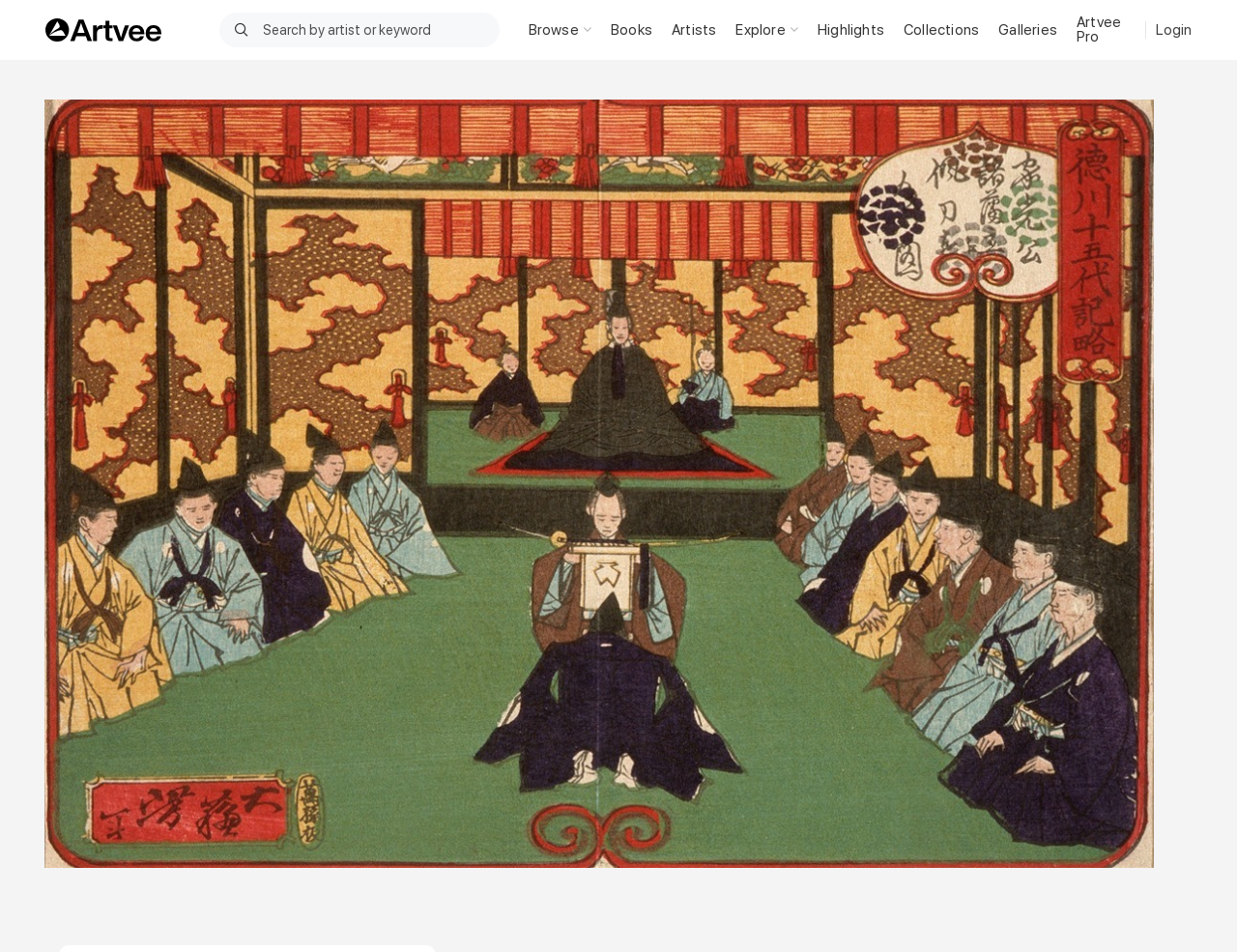Please provide a brief answer to the following inquiry using a single word or phrase:
What is the name of the artist who created the displayed artwork?

Tsukioka Yoshitoshi